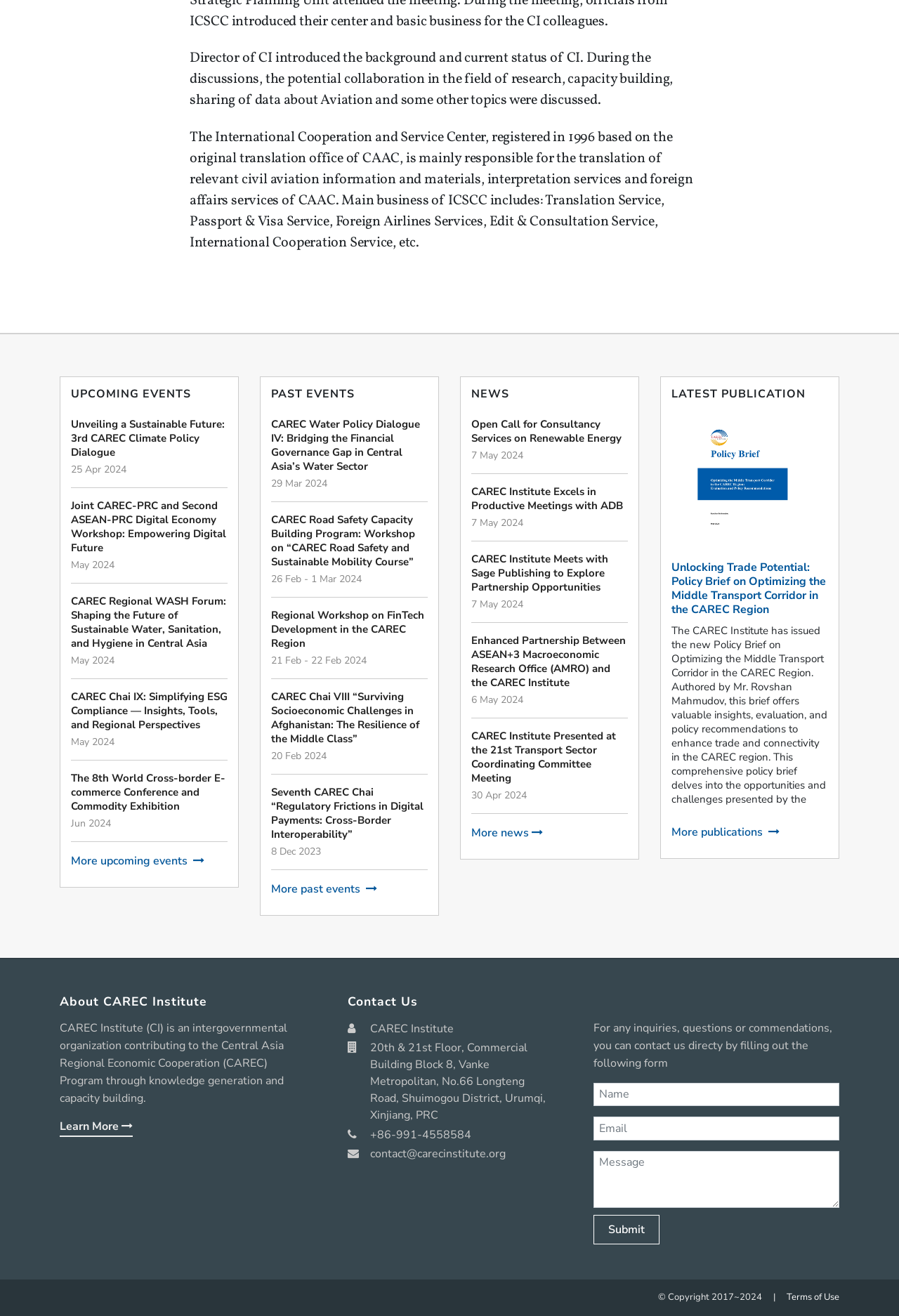Can you identify the bounding box coordinates of the clickable region needed to carry out this instruction: 'Explore latest publications'? The coordinates should be four float numbers within the range of 0 to 1, stated as [left, top, right, bottom].

[0.747, 0.626, 0.921, 0.639]